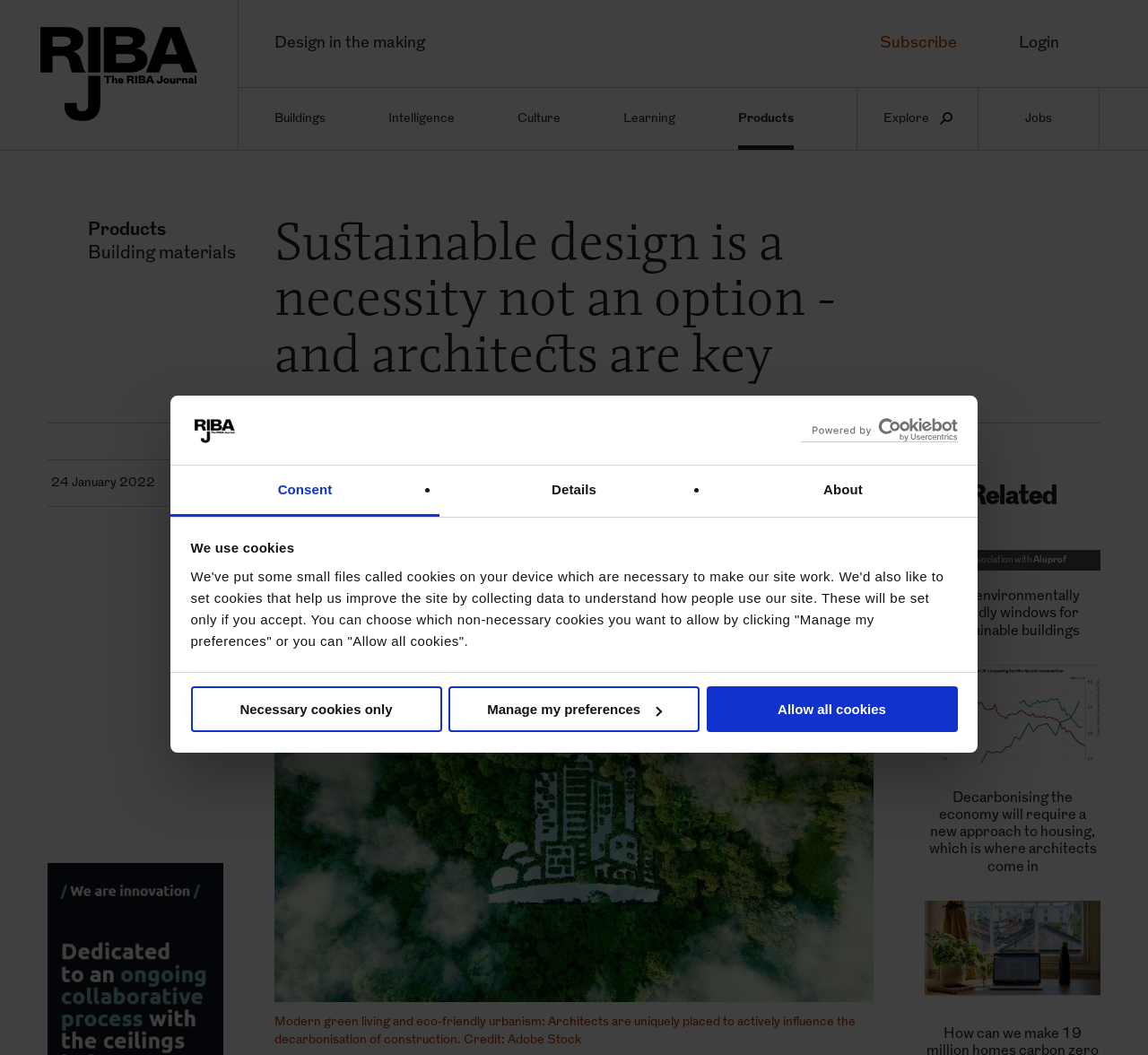Please locate the bounding box coordinates of the region I need to click to follow this instruction: "Click the 'RIBAJ' link".

[0.035, 0.026, 0.172, 0.115]